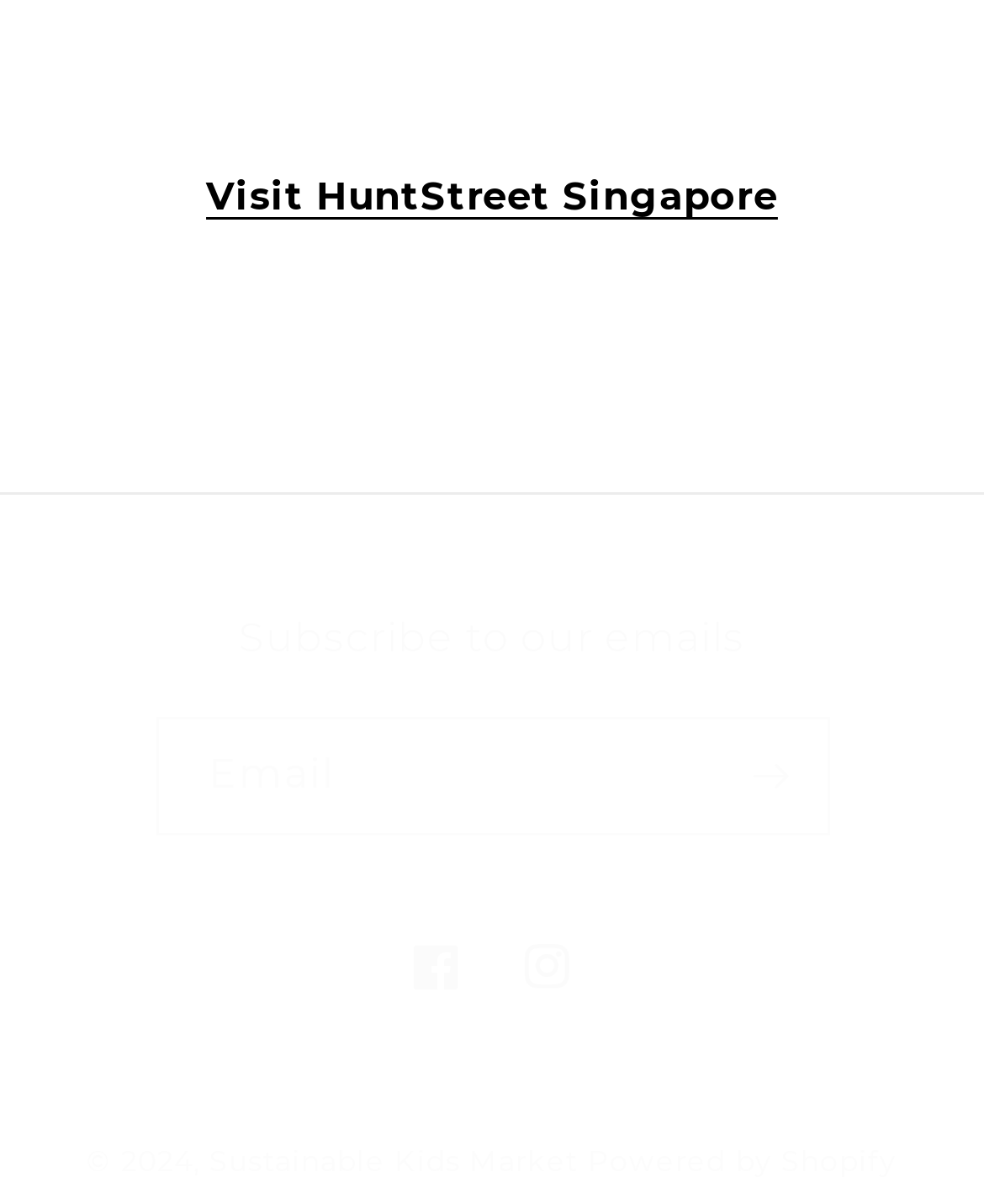What is the name of the market?
We need a detailed and meticulous answer to the question.

The link text 'Sustainable Kids Market' suggests that it is the name of a market, possibly related to the webpage's content or purpose.